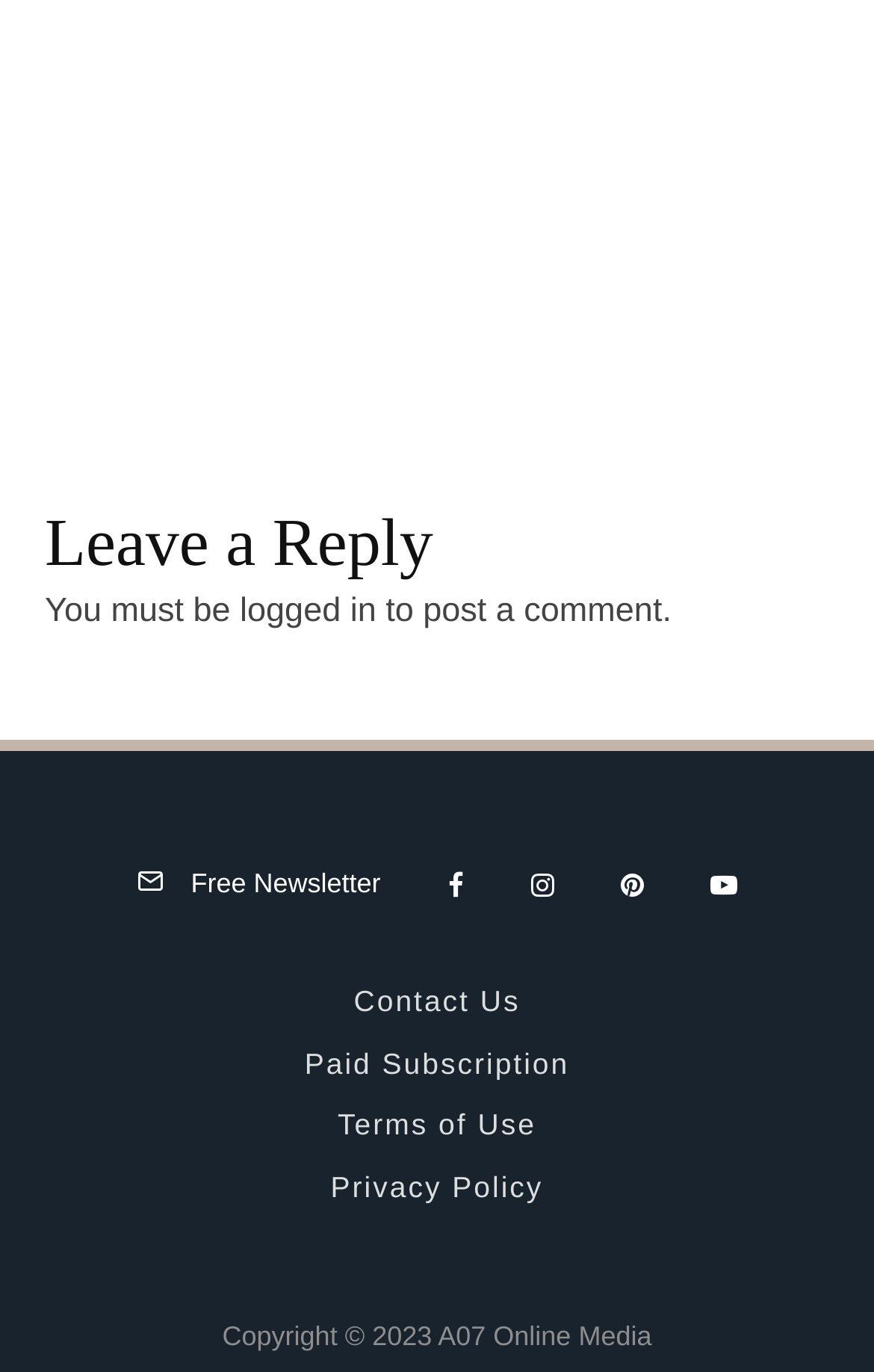Respond to the question below with a single word or phrase:
What social media platforms are available?

Facebook, Instagram, Pinterest, YouTube